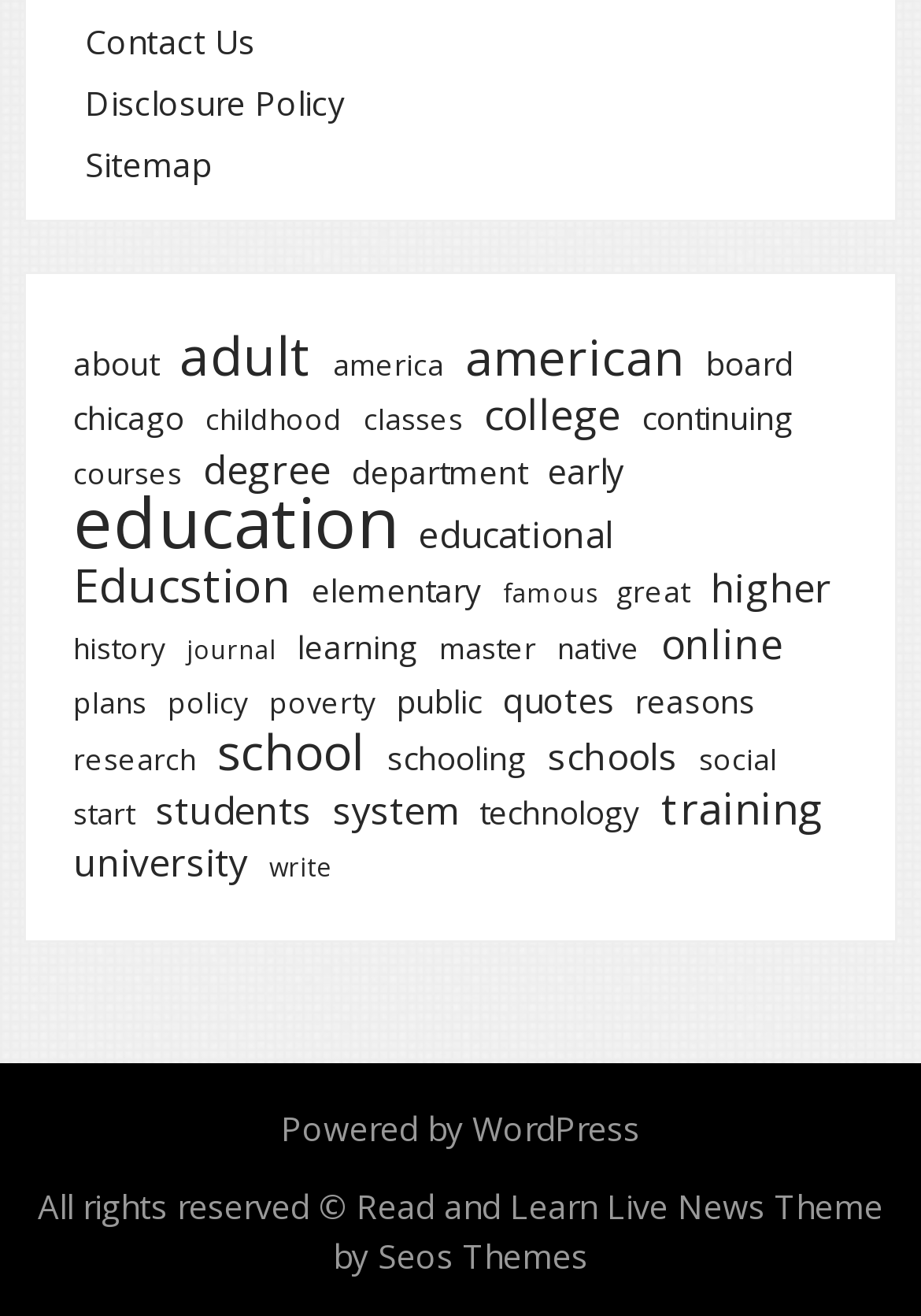Use a single word or phrase to answer the question: 
What is the theme of the website?

Education